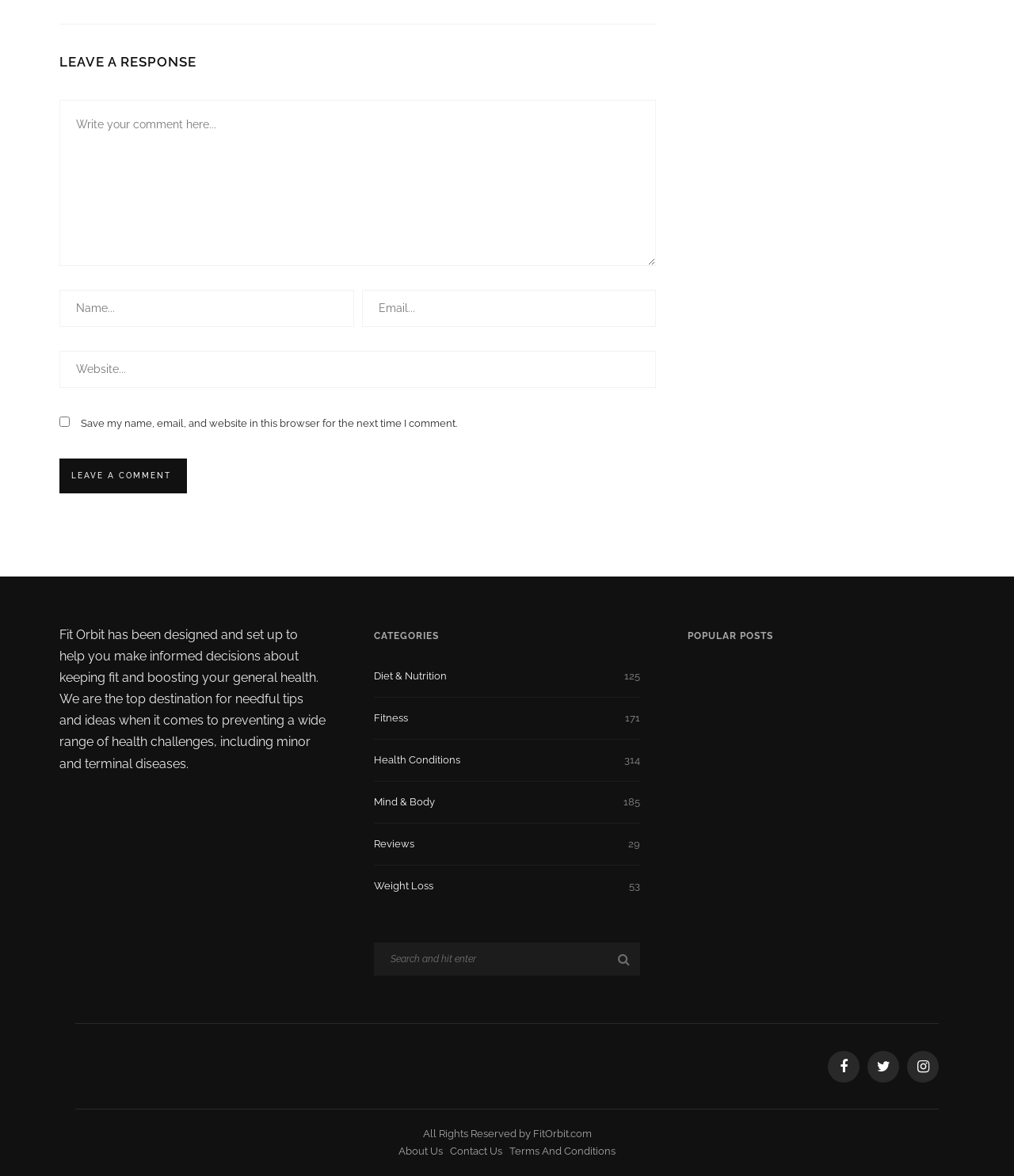Find the bounding box coordinates for the HTML element specified by: "Diet & Nutrition125".

[0.368, 0.567, 0.631, 0.593]